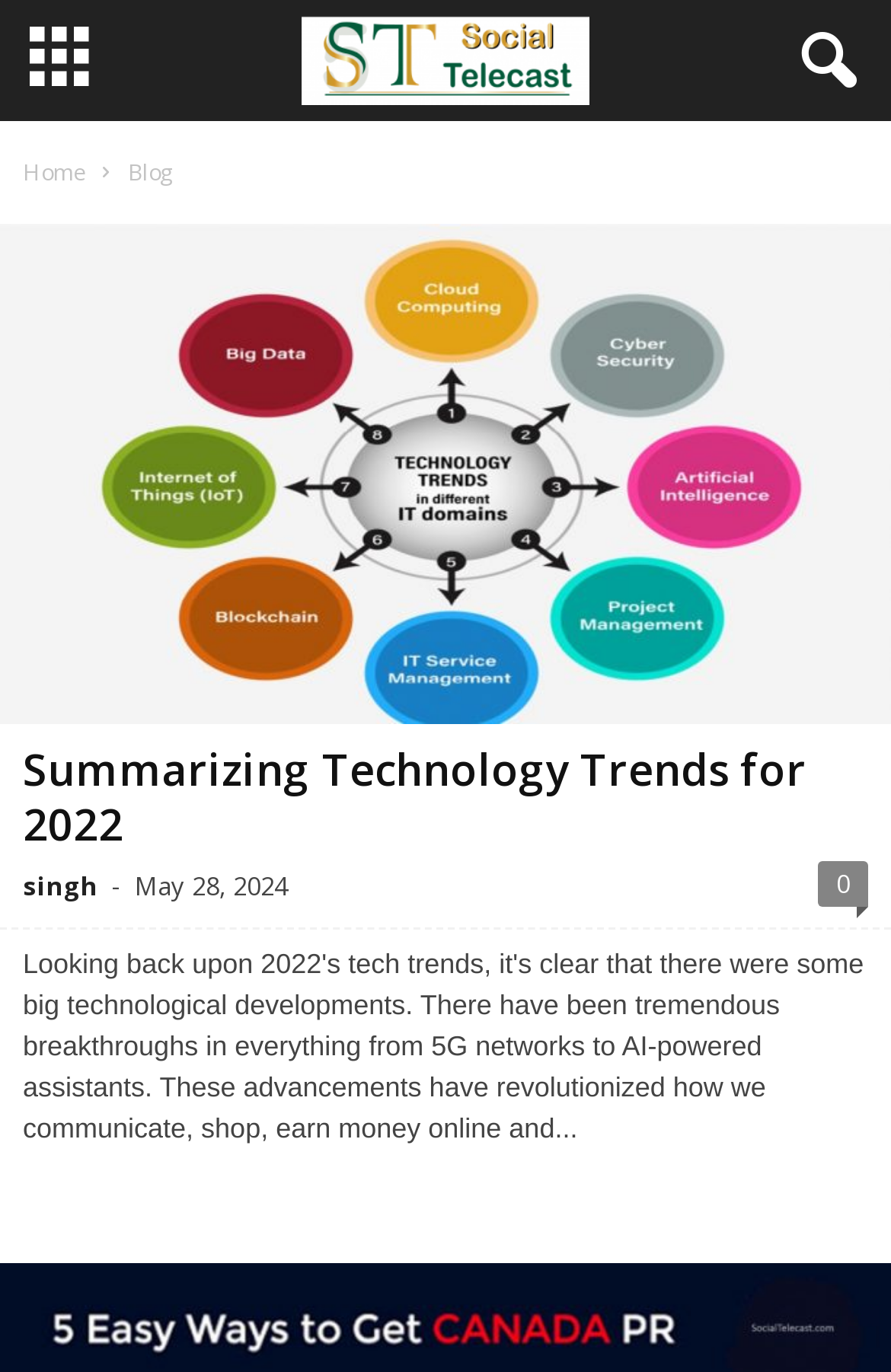From the webpage screenshot, predict the bounding box coordinates (top-left x, top-left y, bottom-right x, bottom-right y) for the UI element described here: Summarizing Technology Trends for 2022

[0.026, 0.54, 0.905, 0.623]